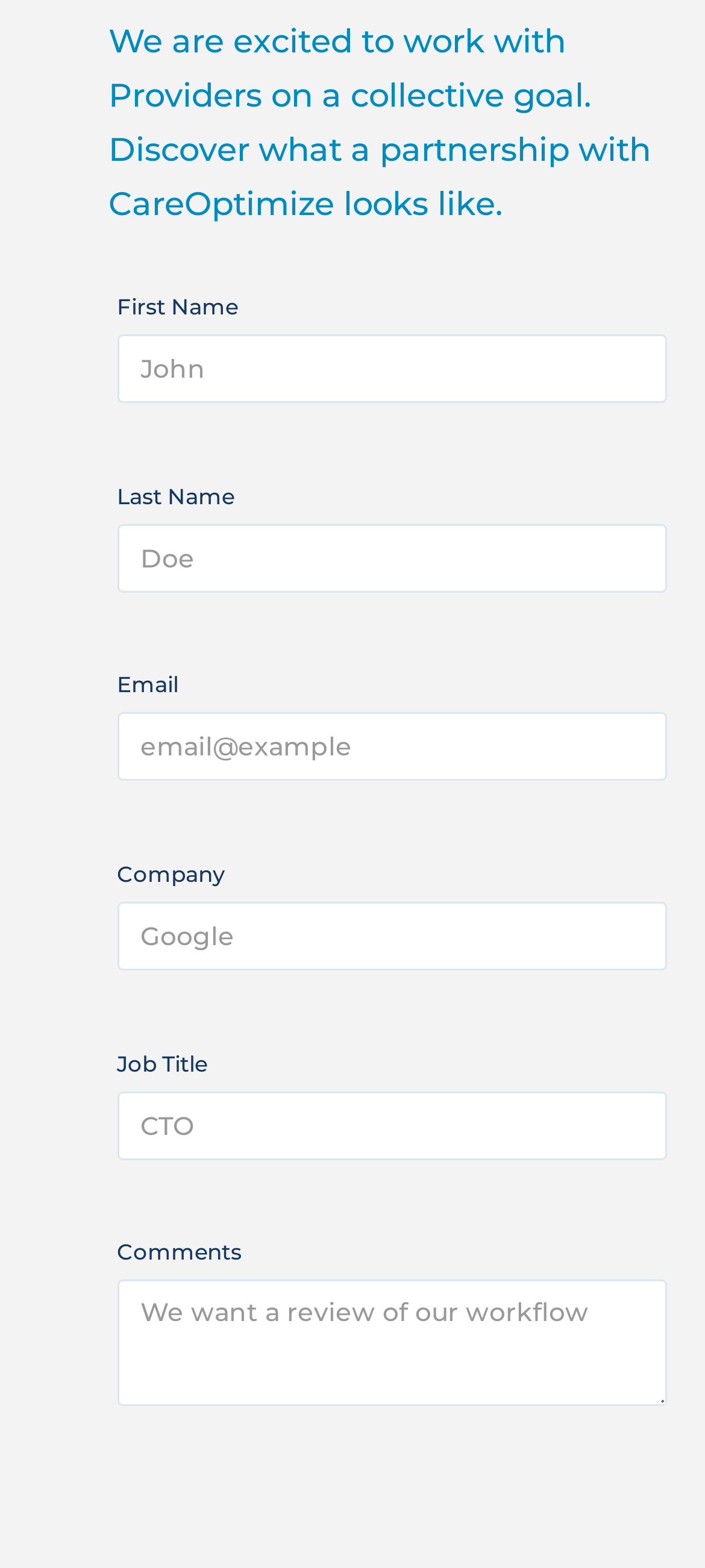Please give a one-word or short phrase response to the following question: 
How many textboxes are there in the form?

6